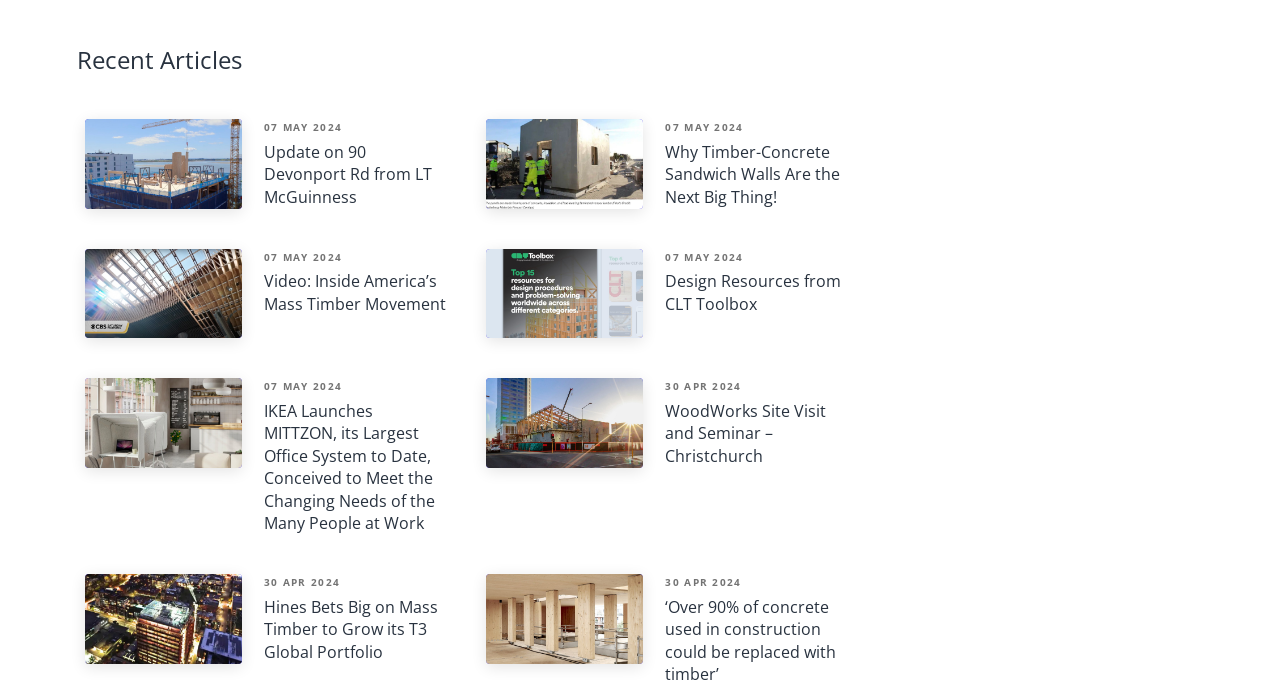Kindly respond to the following question with a single word or a brief phrase: 
What is the purpose of the 'Back to Top' link?

To scroll to the top of the webpage